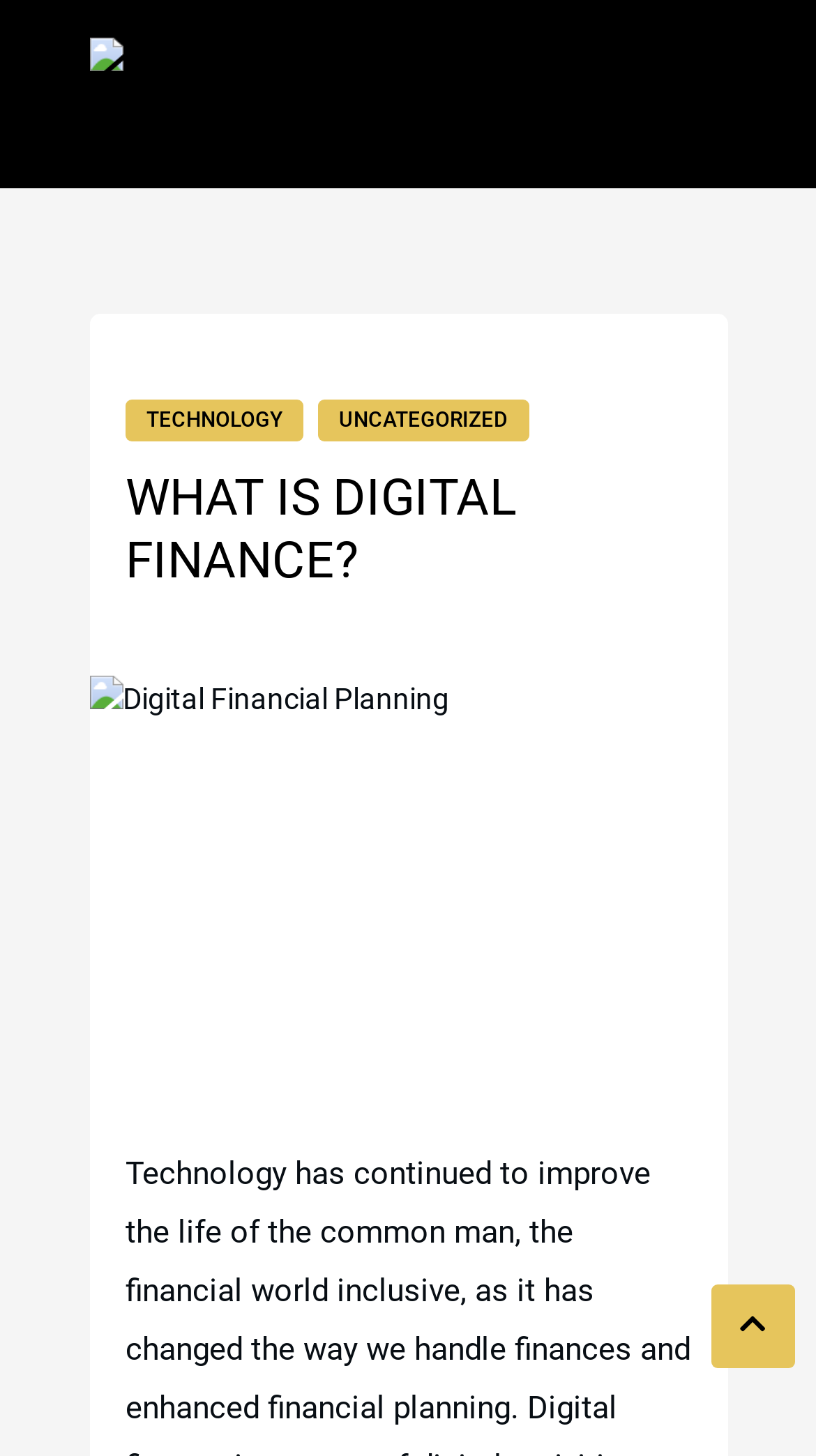Present a detailed account of what is displayed on the webpage.

The webpage is about digital finance, with a main heading "WHAT IS DIGITAL FINANCE?" located near the top center of the page. Below the heading, there is a large image taking up most of the width, depicting digital financial planning. 

At the top left of the page, there is a smaller image with the logo "Digital Inspiration". 

The top navigation menu is divided into two sections. On the left side, there are two links: "TECHNOLOGY" and "UNCATEGORIZED". On the right side, there are five links: "HOME", "ABOUT US", "DIGITAL MARKETING", "WEB DESIGN", and "AGENCIES", followed by a "CONTACT" link. These links are aligned horizontally and are positioned near the top of the page.

At the bottom right of the page, there is a small icon link with a caption "\uf077", which is likely a social media or sharing icon.